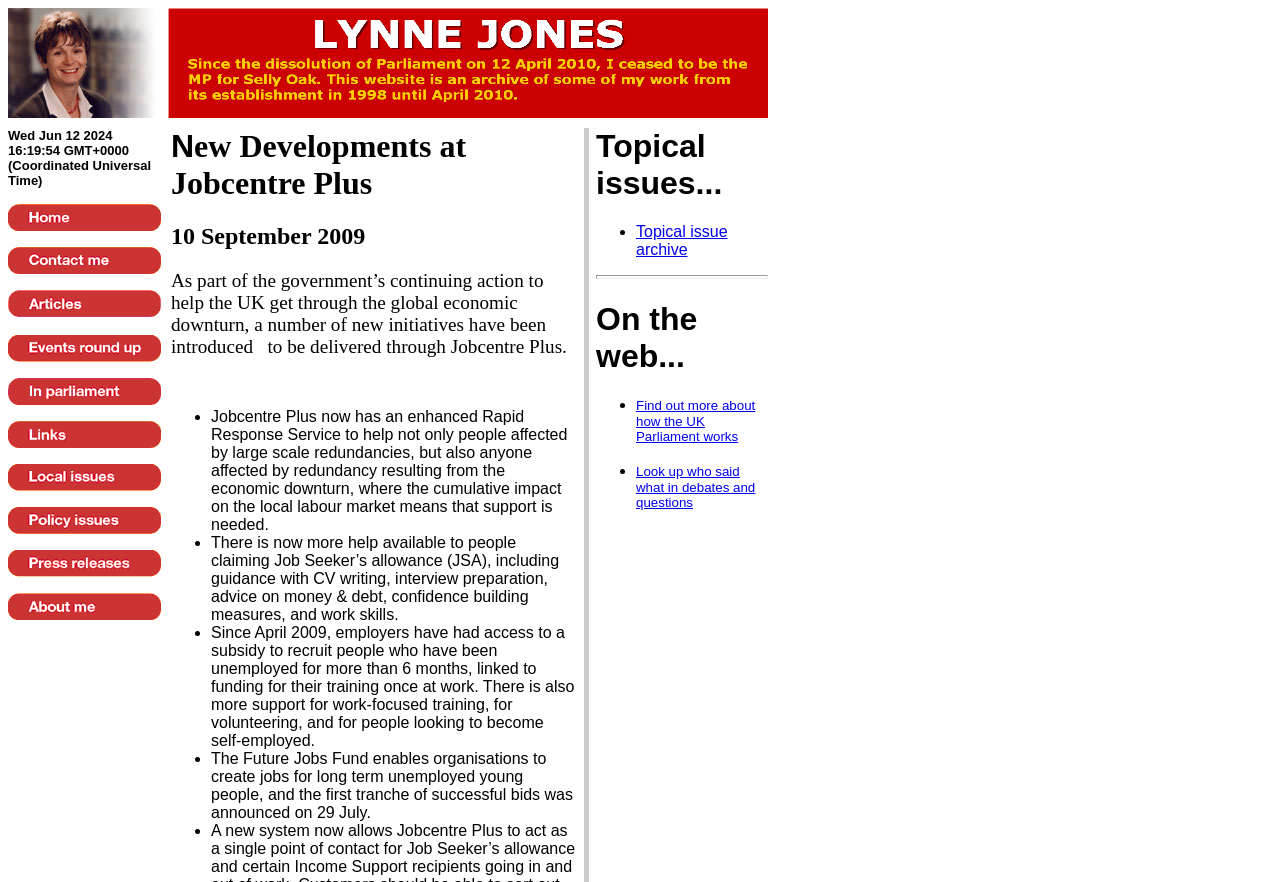Please specify the bounding box coordinates of the clickable region necessary for completing the following instruction: "View Articles". The coordinates must consist of four float numbers between 0 and 1, i.e., [left, top, right, bottom].

[0.006, 0.344, 0.126, 0.363]